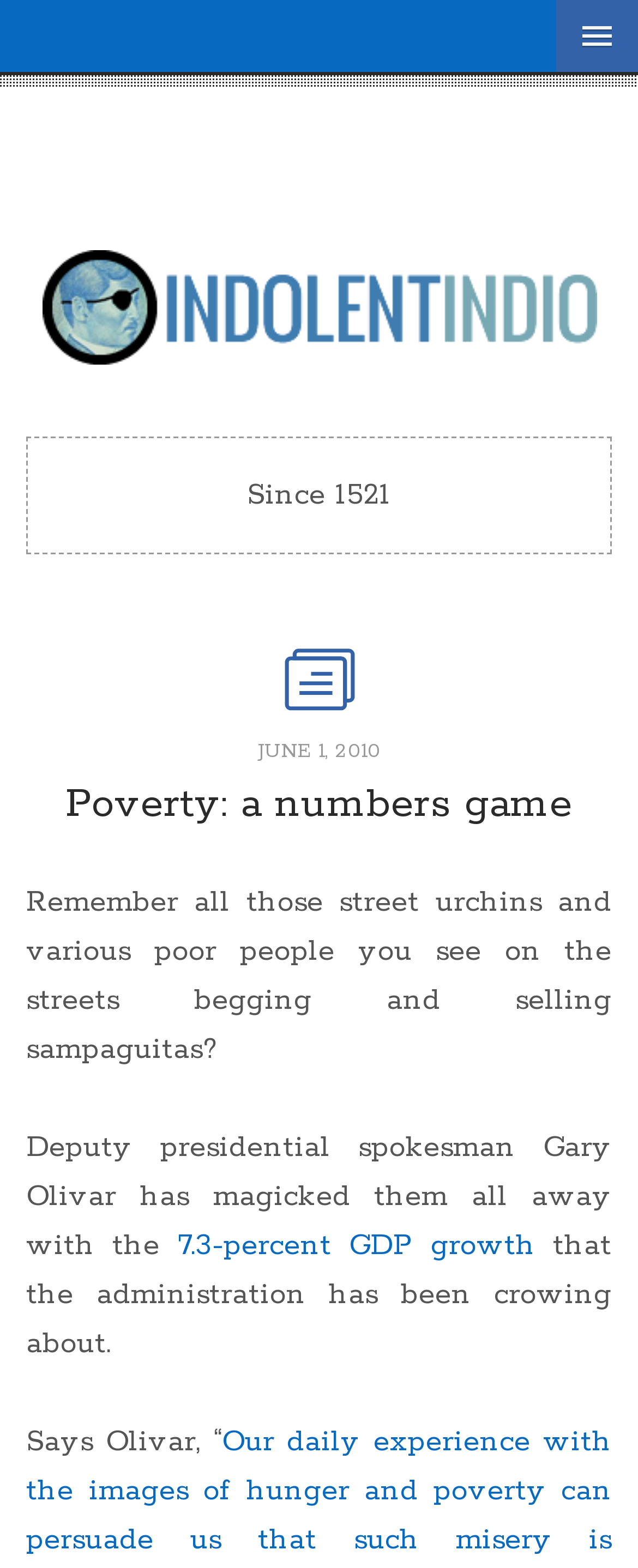What is the date mentioned in the article?
Use the image to answer the question with a single word or phrase.

JUNE 1, 2010